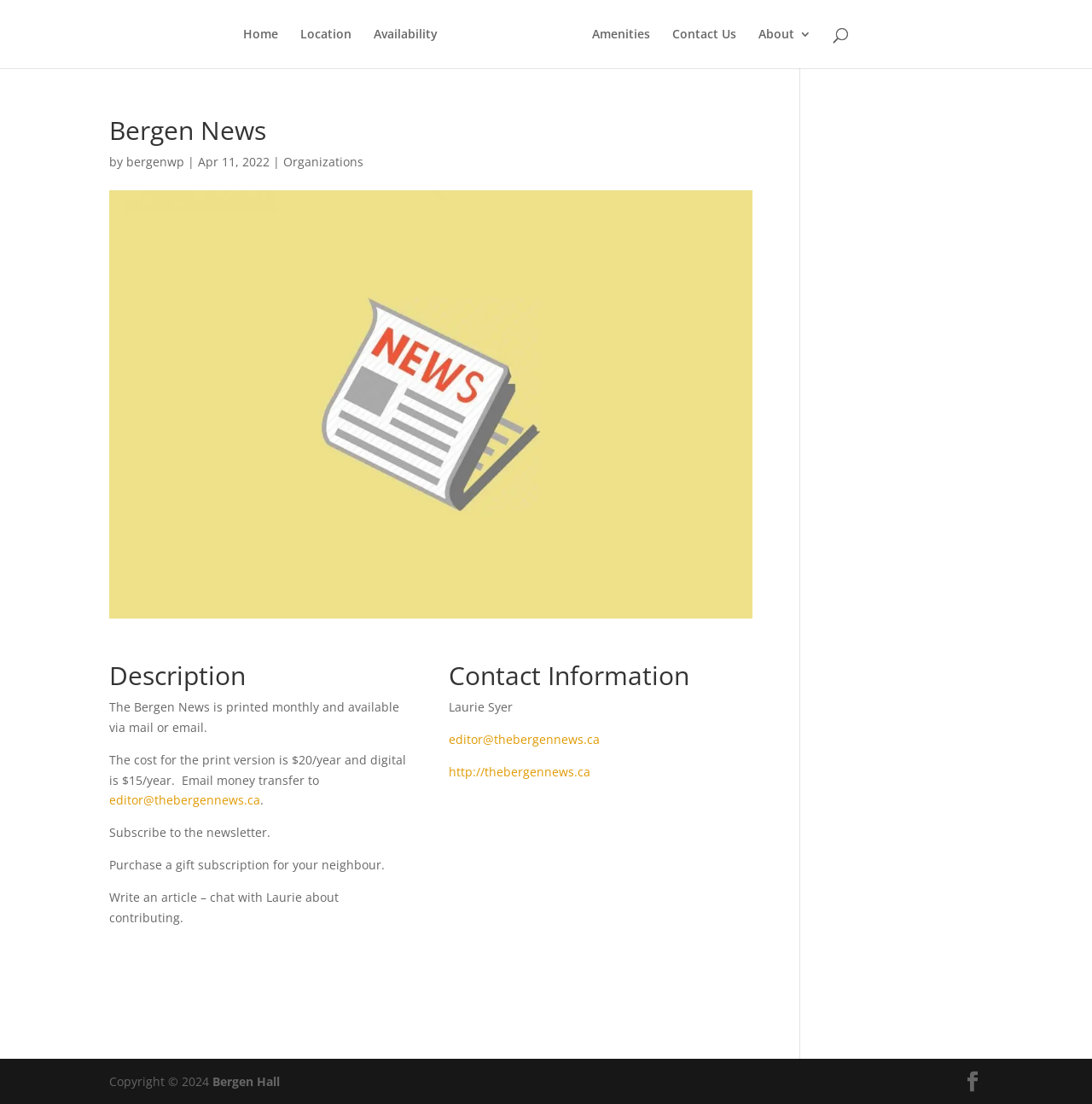What is the name of the newsletter?
From the screenshot, supply a one-word or short-phrase answer.

Bergen News